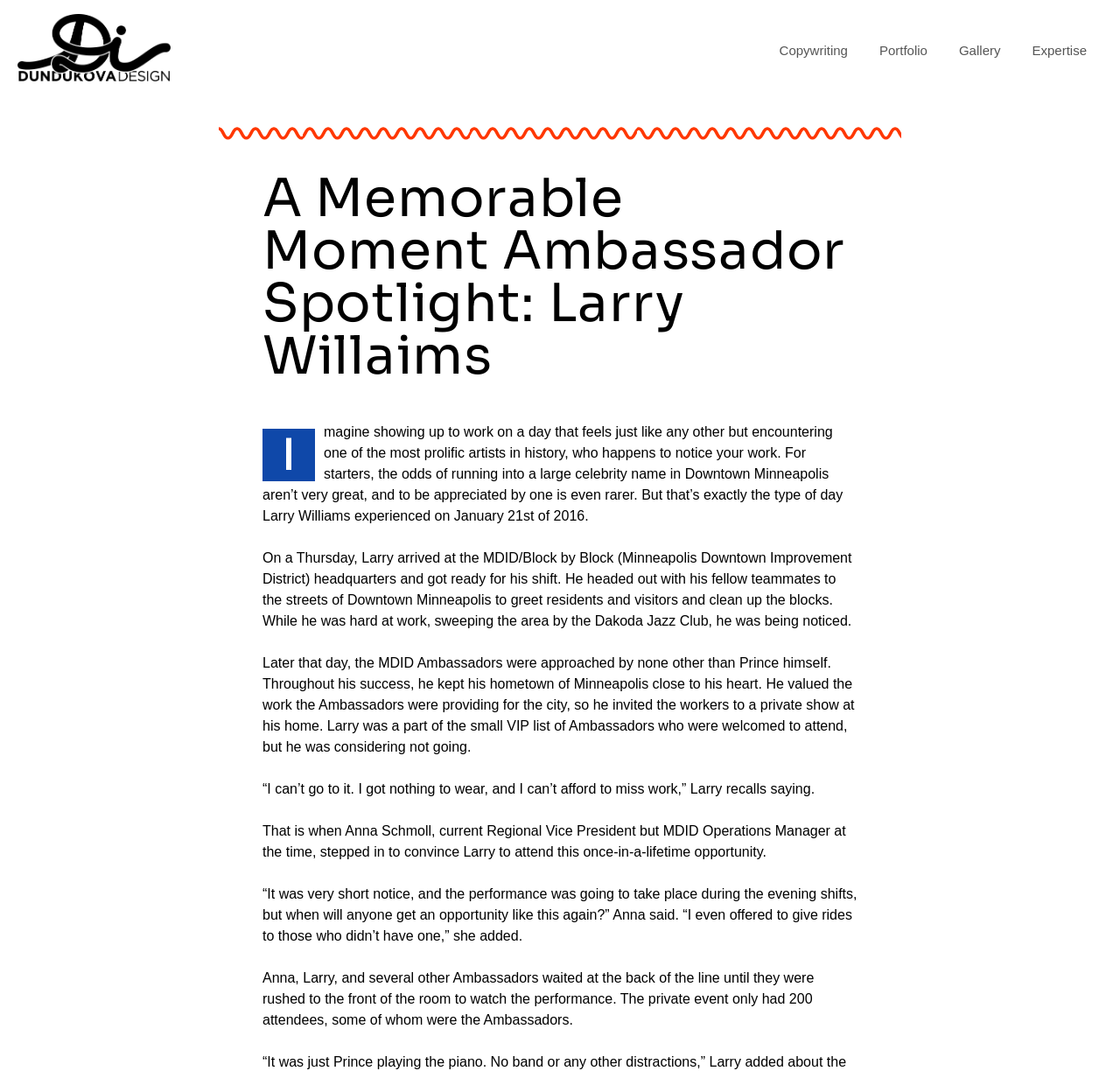What is the name of the jazz club mentioned in the article?
Using the picture, provide a one-word or short phrase answer.

Dakoda Jazz Club